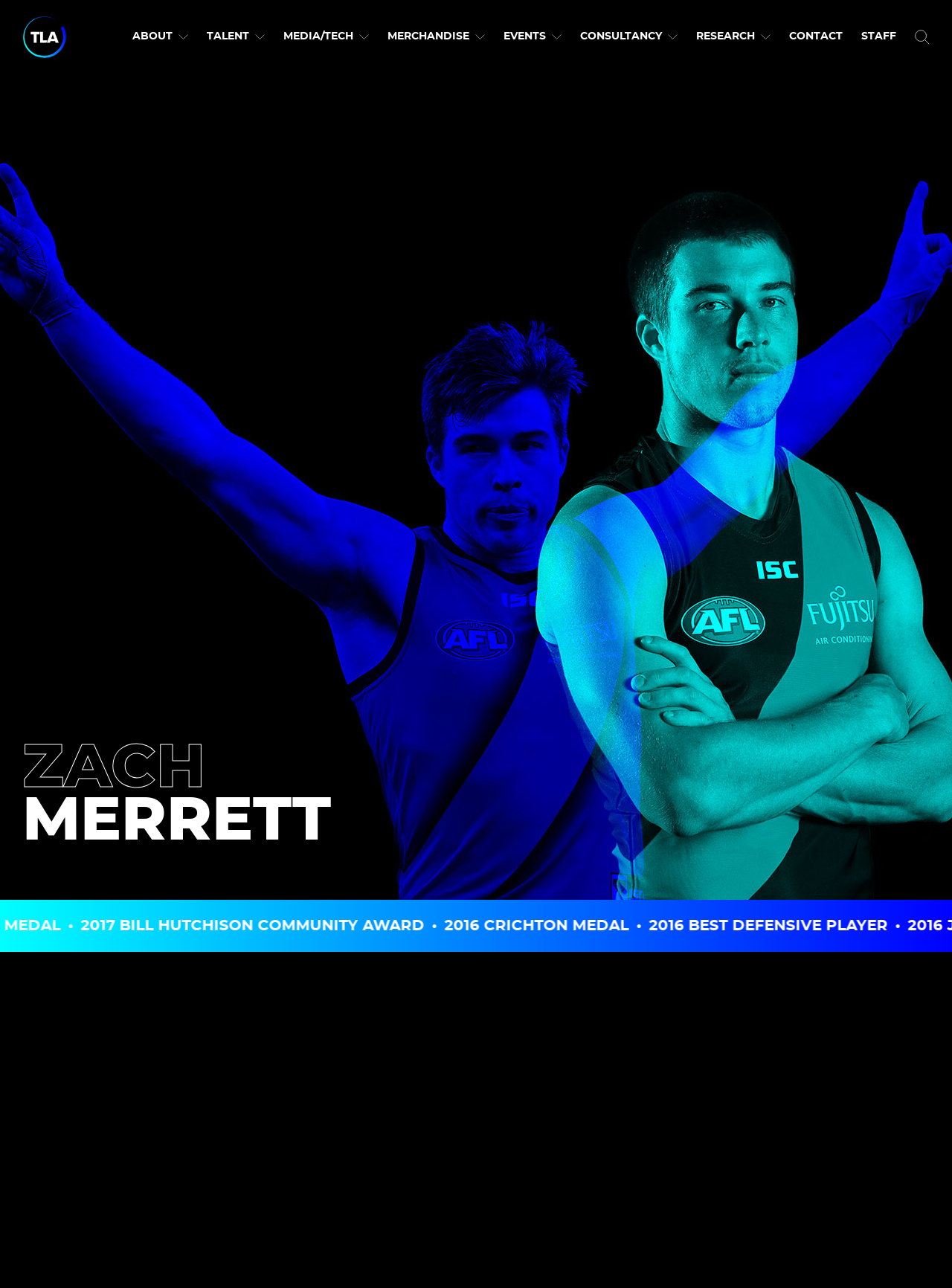Please identify the bounding box coordinates for the region that you need to click to follow this instruction: "contact via CONTACT link".

[0.829, 0.023, 0.885, 0.034]